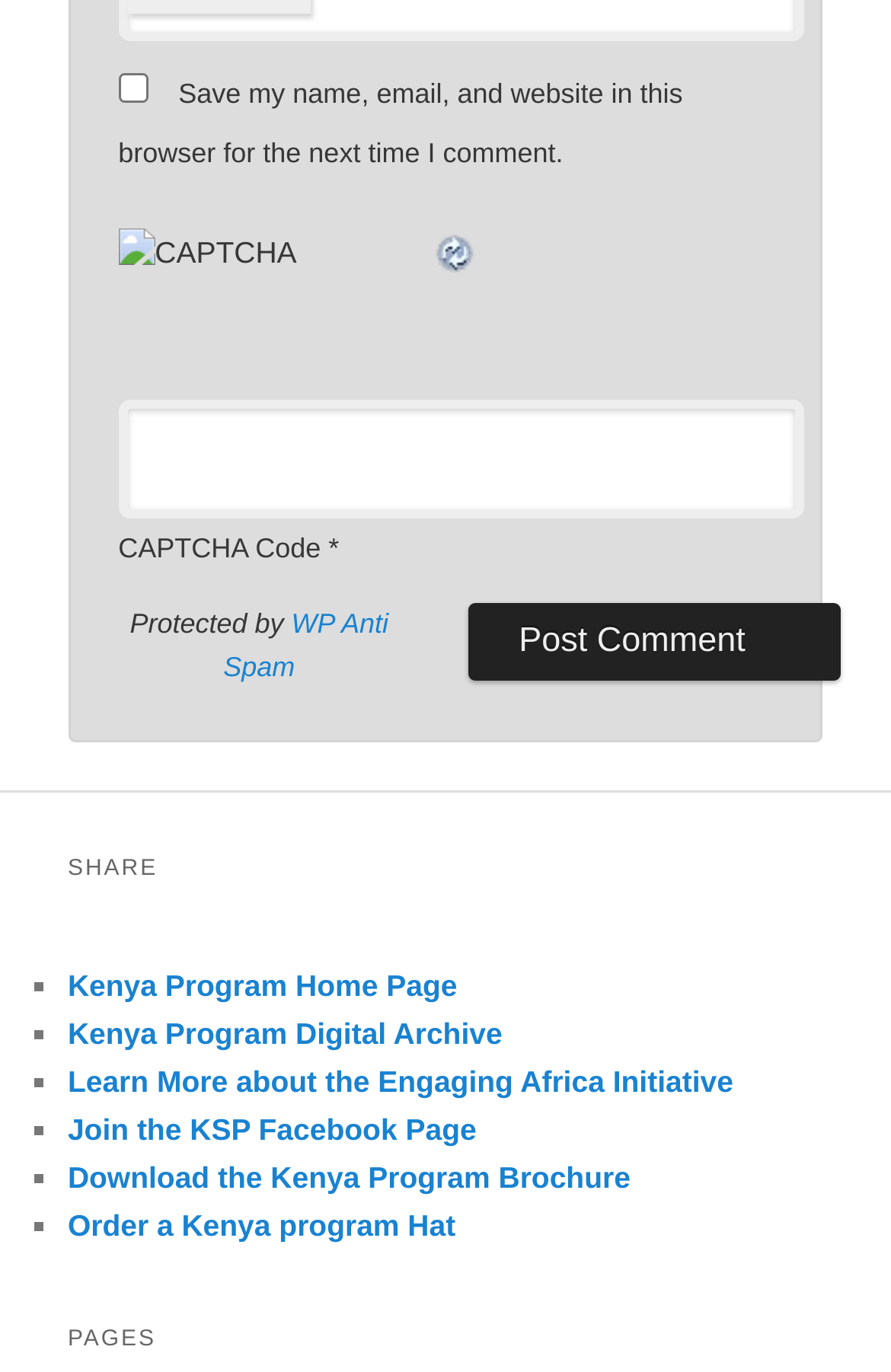Show me the bounding box coordinates of the clickable region to achieve the task as per the instruction: "Click the Post Comment button".

[0.526, 0.439, 0.944, 0.496]